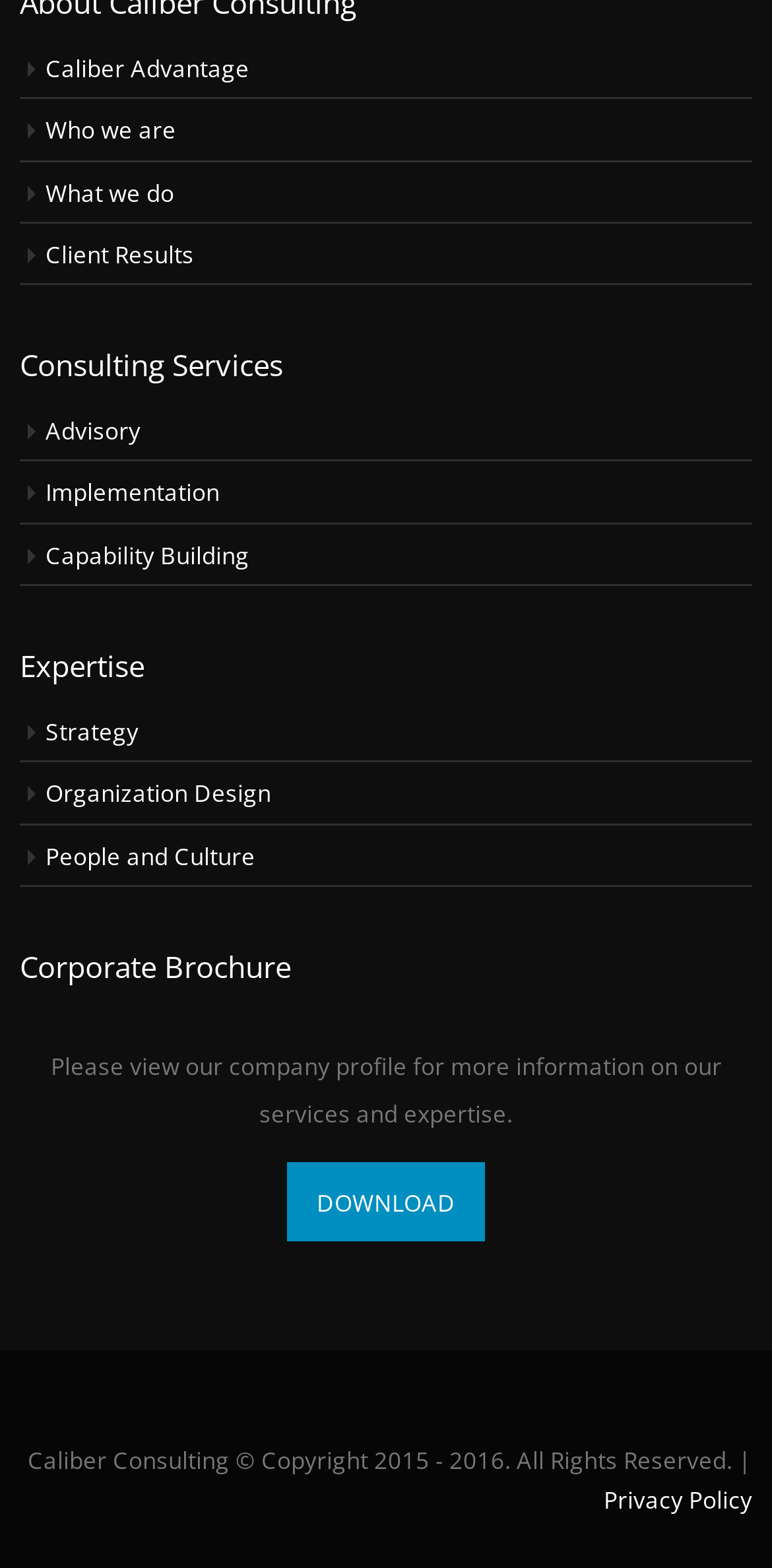Using the provided description: "Privacy Policy", find the bounding box coordinates of the corresponding UI element. The output should be four float numbers between 0 and 1, in the format [left, top, right, bottom].

[0.782, 0.946, 0.974, 0.966]